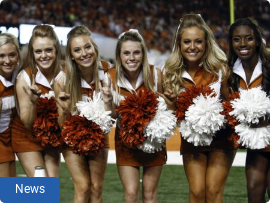What is the significance of the image in college football?
Please use the image to provide a one-word or short phrase answer.

2023 Sugar Bowl